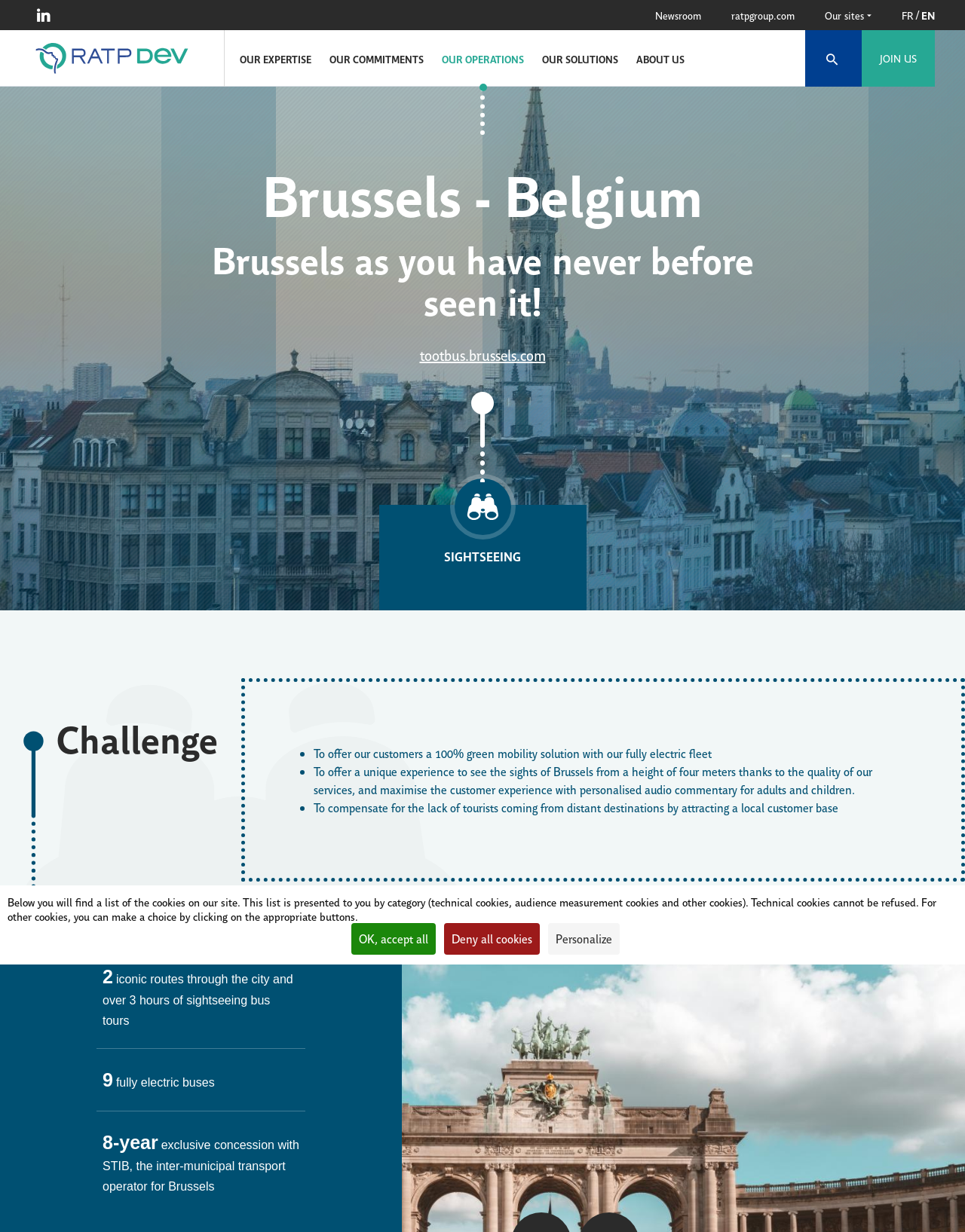Extract the main headline from the webpage and generate its text.

Brussels - Belgium